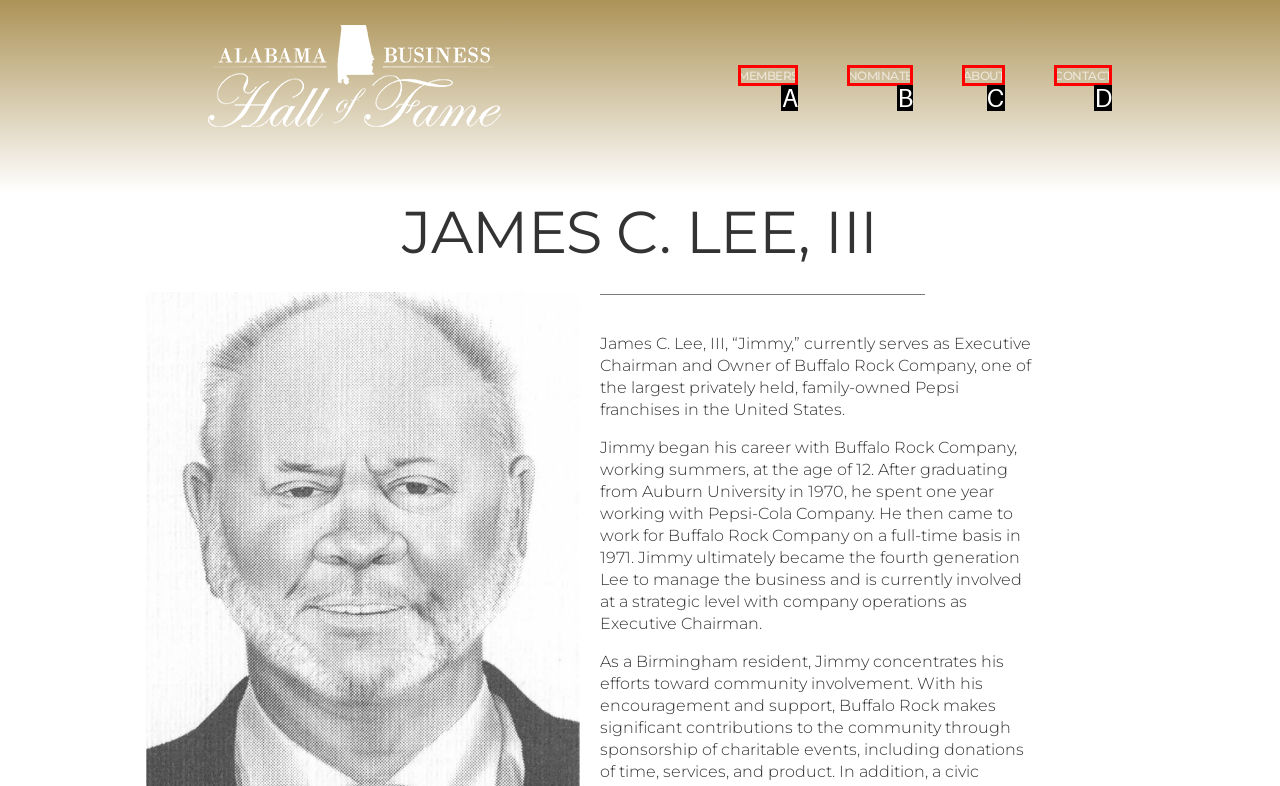From the given choices, identify the element that matches: About
Answer with the letter of the selected option.

C